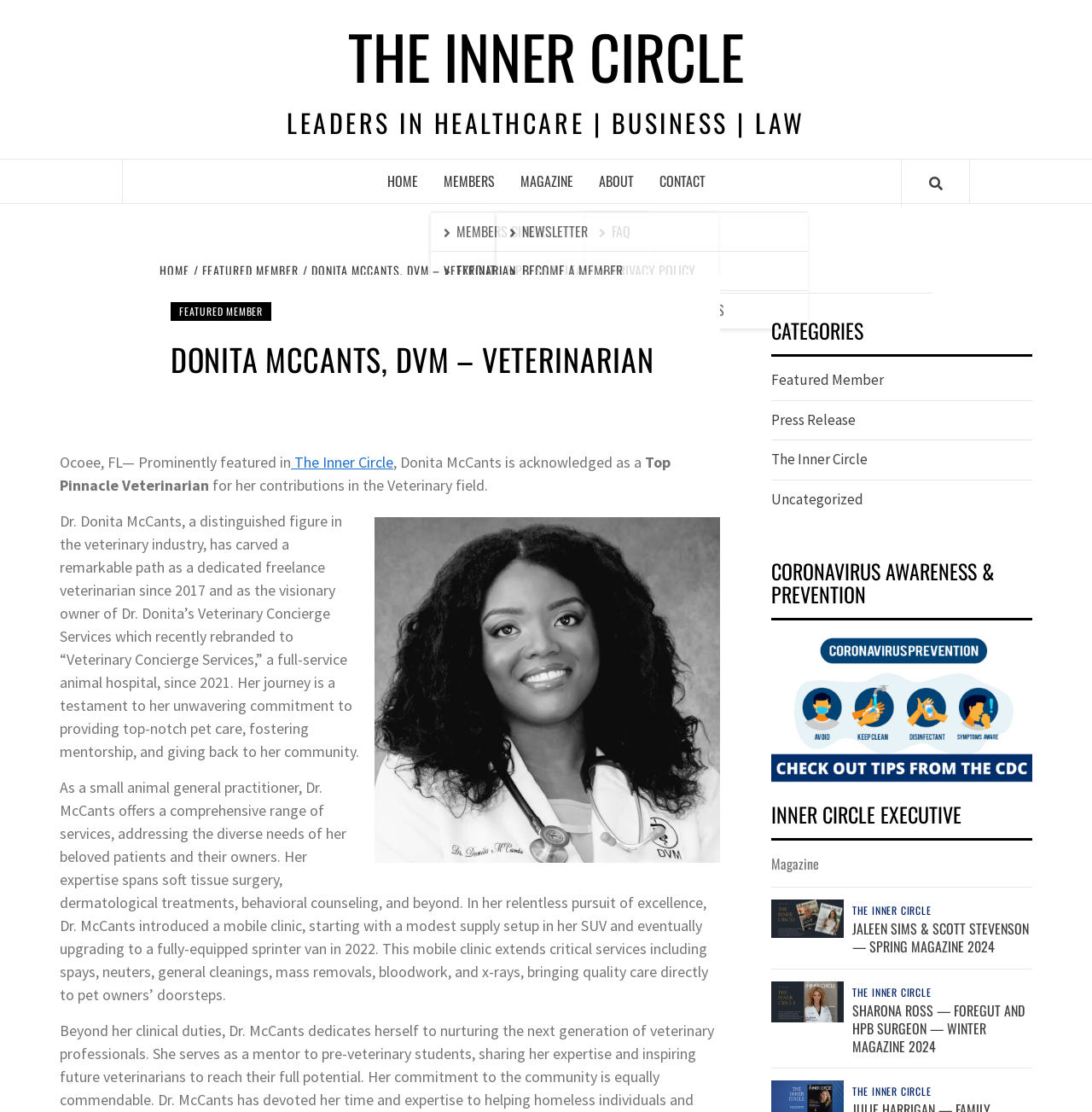Find the bounding box coordinates for the area that should be clicked to accomplish the instruction: "Browse the 'THE INNER CIRCLE' magazine".

[0.78, 0.815, 0.857, 0.824]